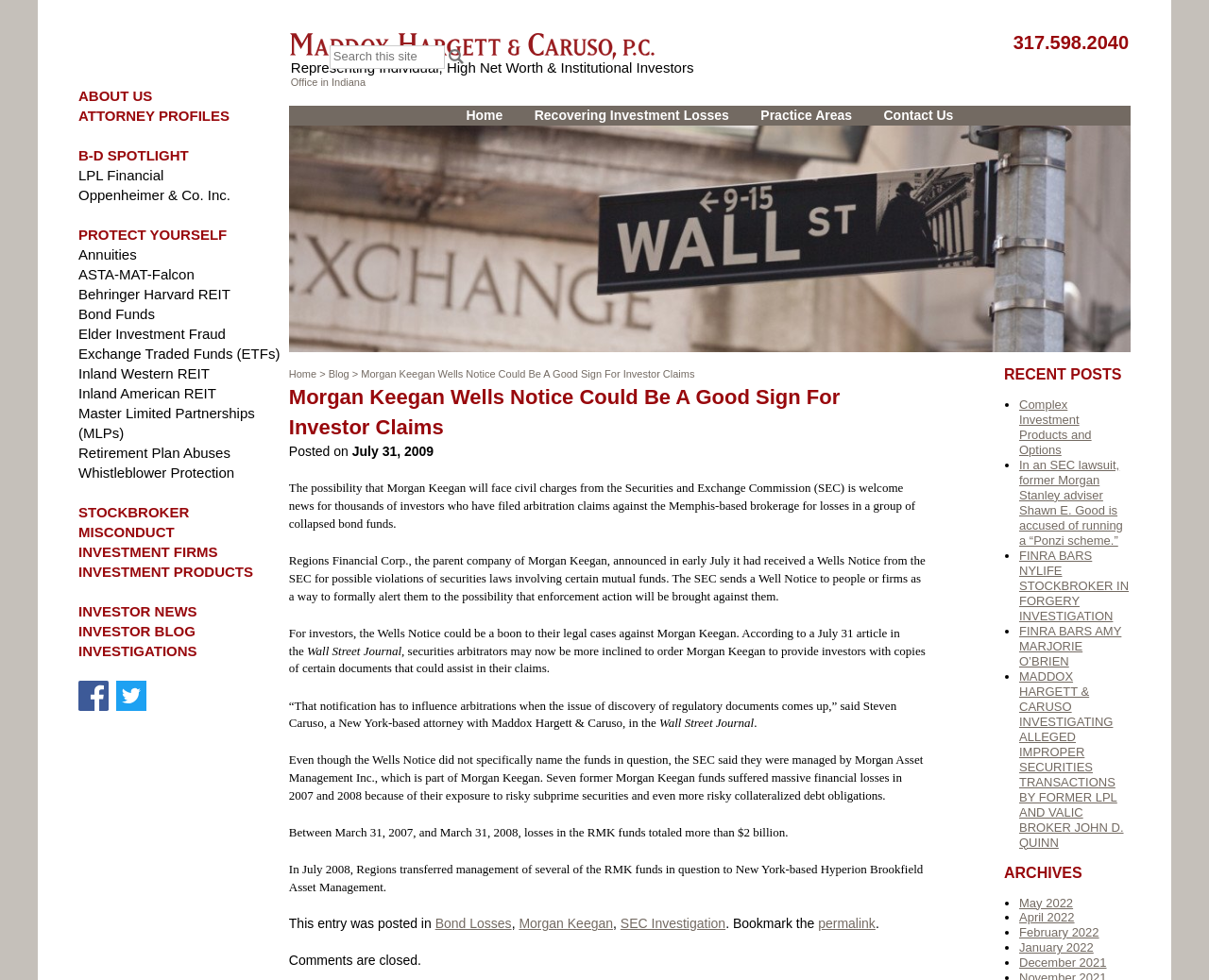Locate the bounding box coordinates of the area to click to fulfill this instruction: "Contact the law firm through the 'Contact Us' link". The bounding box should be presented as four float numbers between 0 and 1, in the order [left, top, right, bottom].

[0.726, 0.108, 0.793, 0.128]